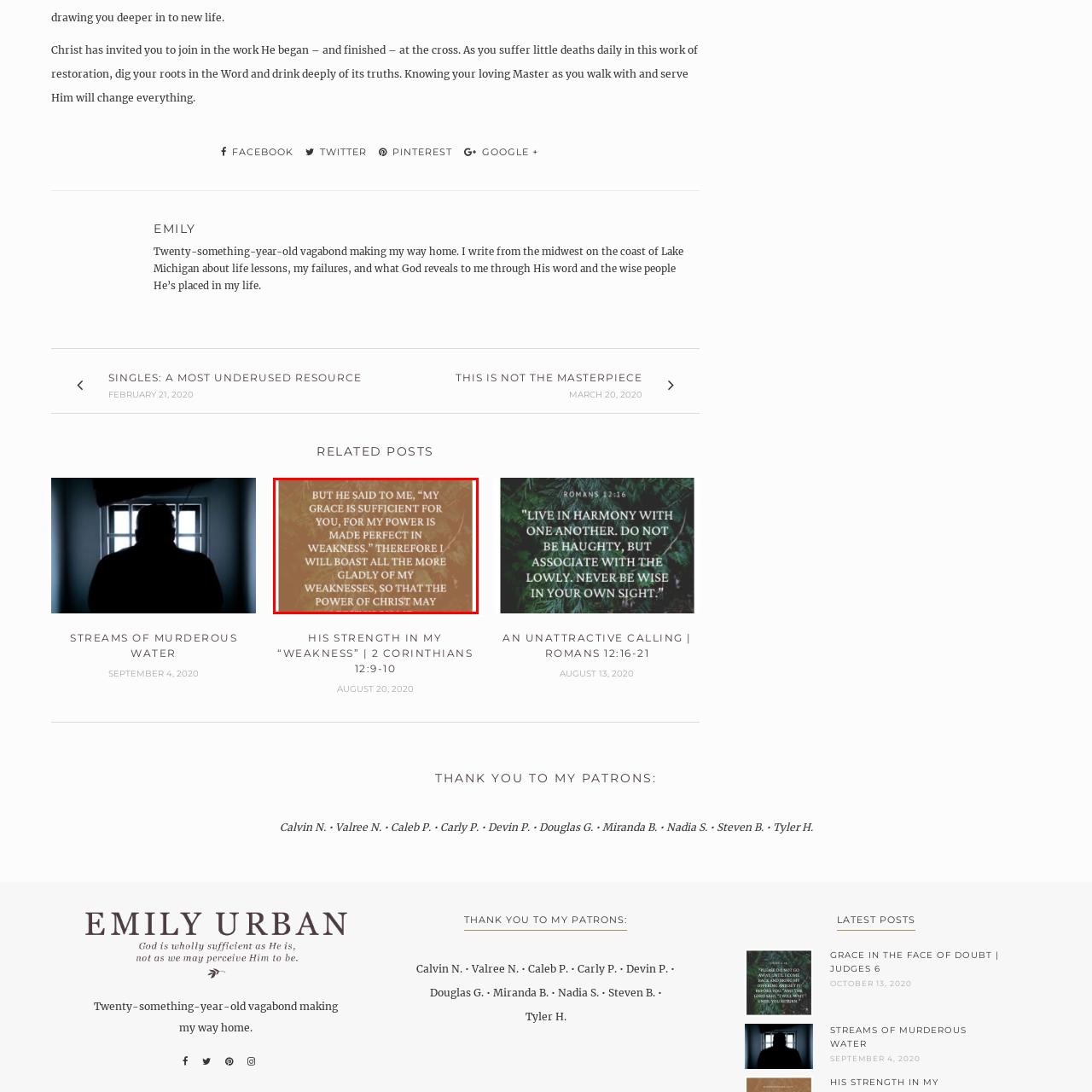Generate a detailed caption for the image contained in the red outlined area.

The image features a beautifully designed background with earth-toned hues, providing a serene backdrop for the text overlay. The highlighted scripture reads: "But he said to me, 'My grace is sufficient for you, for my power is made perfect in weakness.' Therefore I will boast all the more gladly of my weaknesses, so that the power of Christ may rest upon me." This quote emphasizes themes of grace and strength through vulnerability, invoking a sense of reflection and inspiration. The overall design beautifully marries the comforting message with an aesthetically pleasing format, inviting viewers to contemplate the deeper meanings of their struggles and the sufficiency of divine support.